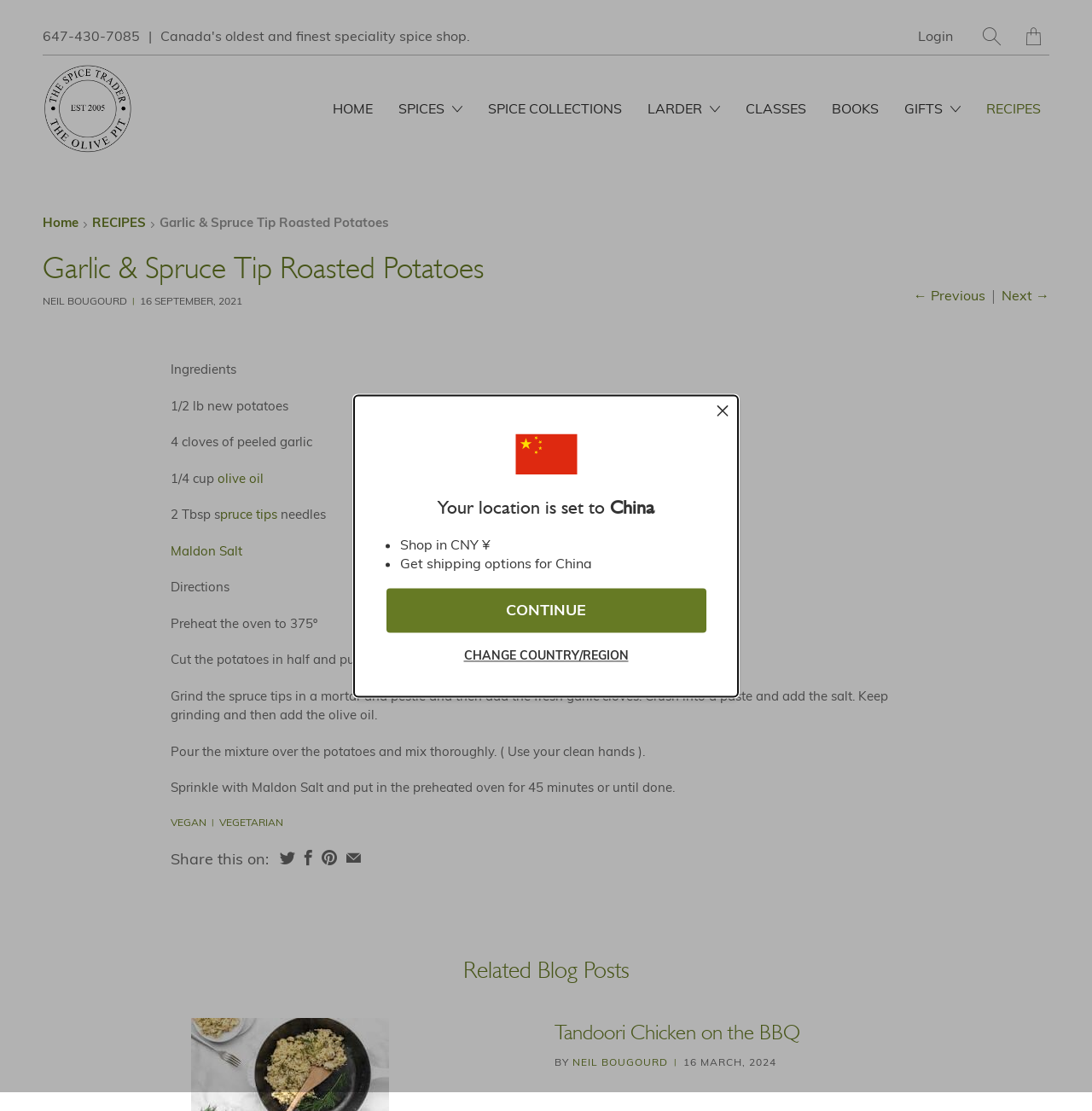Please identify the bounding box coordinates of the element I need to click to follow this instruction: "Explore the 'Finance' category".

None